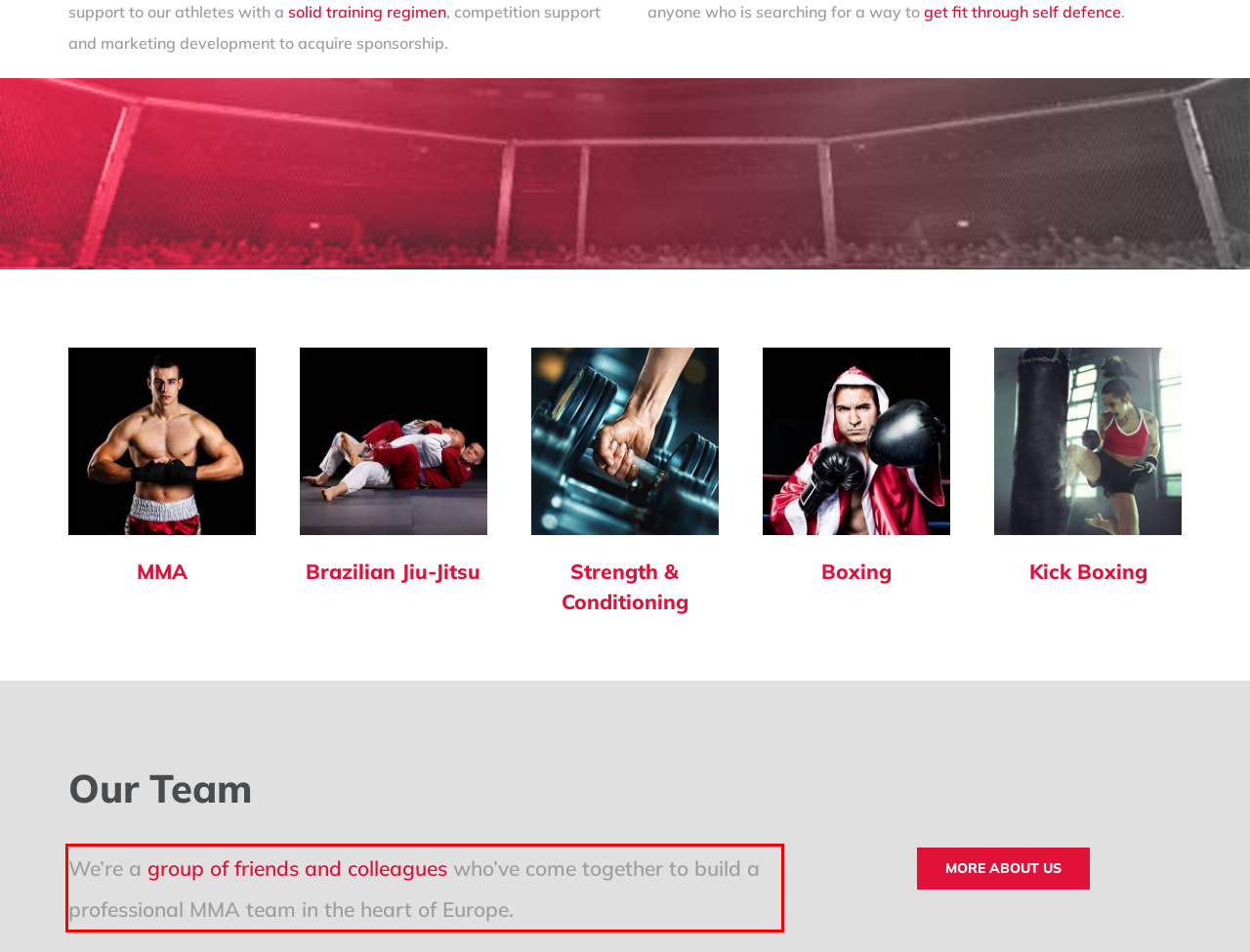Given a screenshot of a webpage, locate the red bounding box and extract the text it encloses.

We’re a group of friends and colleagues who’ve come together to build a professional MMA team in the heart of Europe.